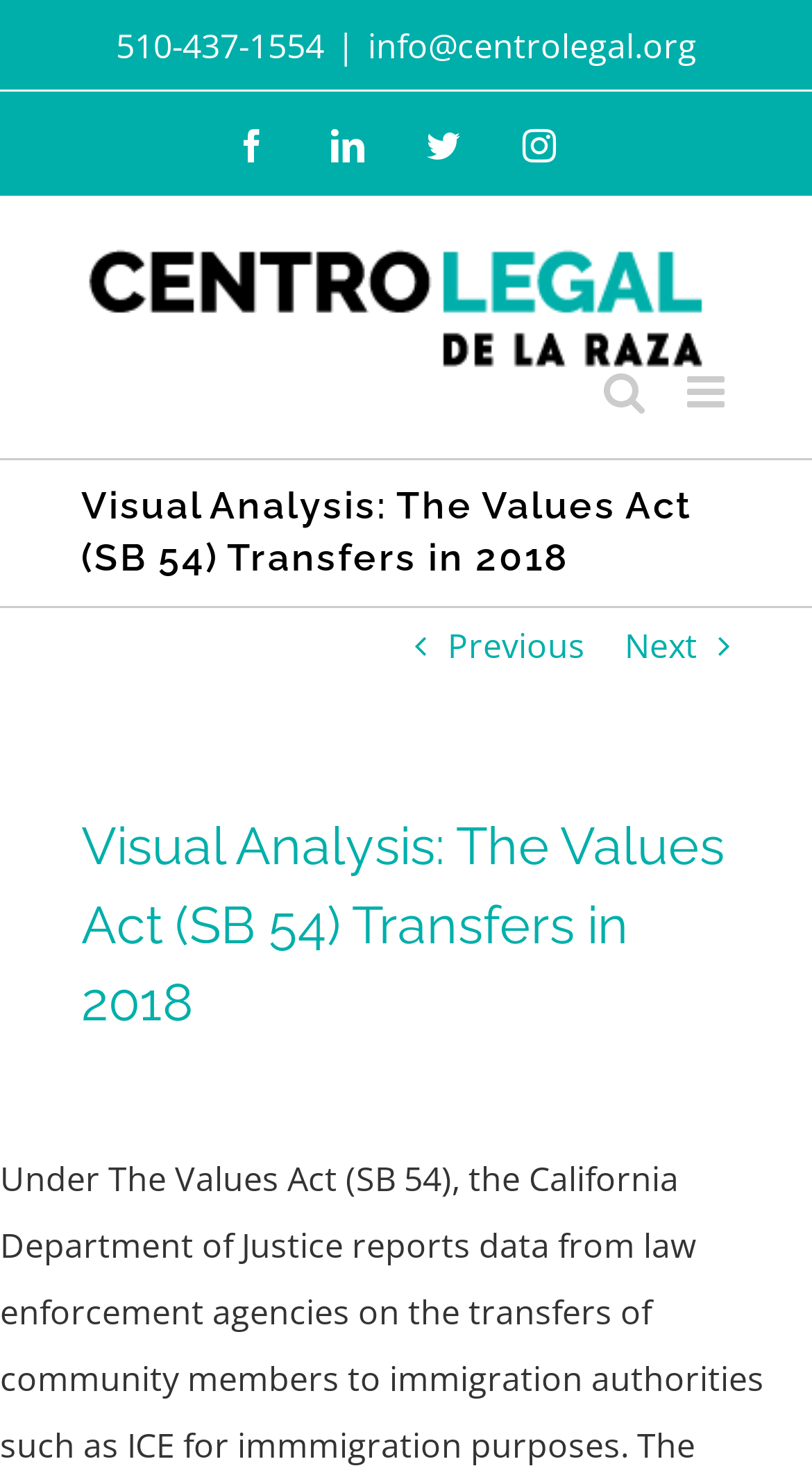What is the direction of the arrow in the 'Previous' link?
Use the information from the screenshot to give a comprehensive response to the question.

I found the direction of the arrow by looking at the 'Previous' link, which has an icon with a left-facing arrow, indicating that it points to the left.